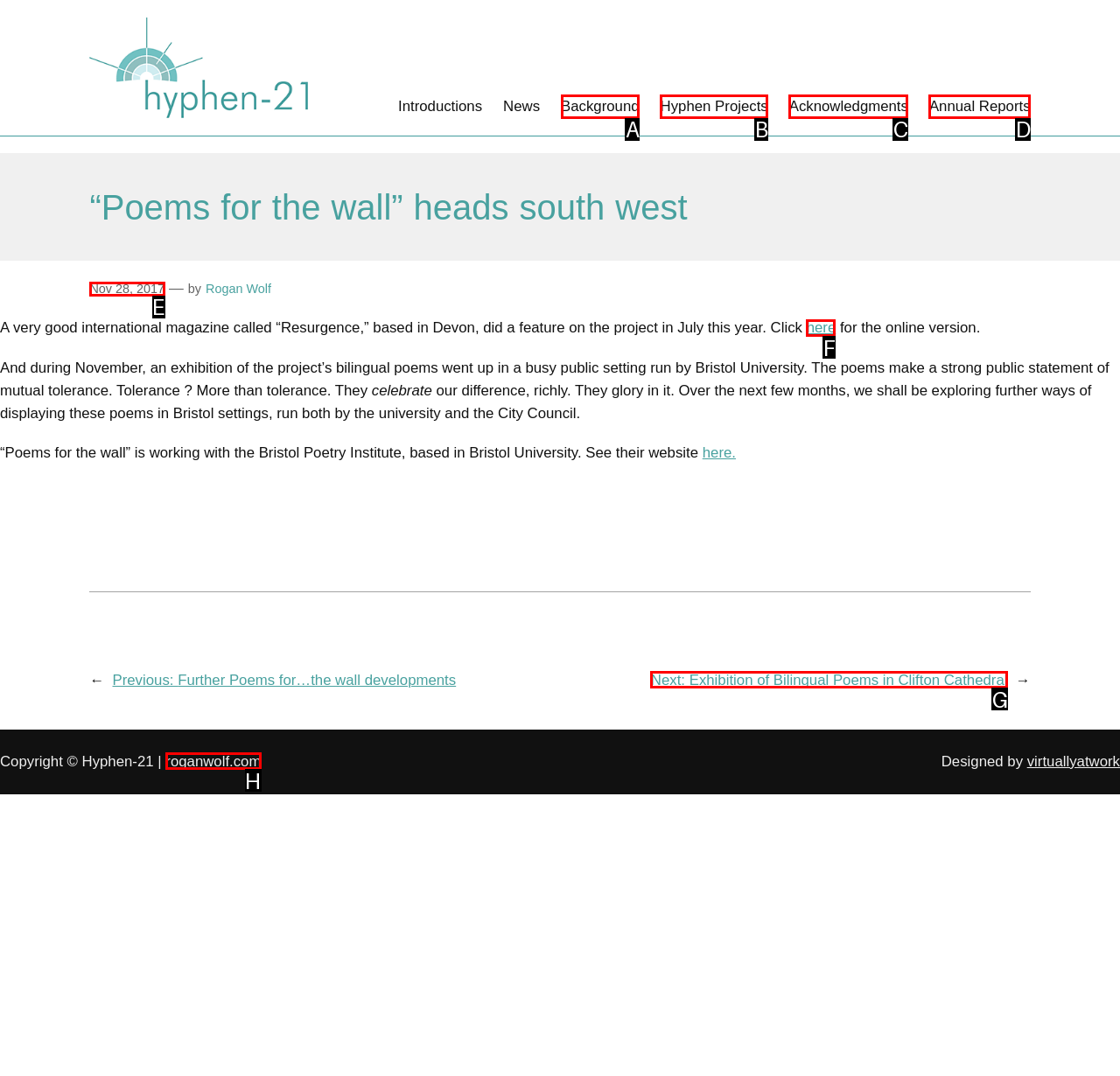Select the appropriate bounding box to fulfill the task: View the online version of the feature Respond with the corresponding letter from the choices provided.

F